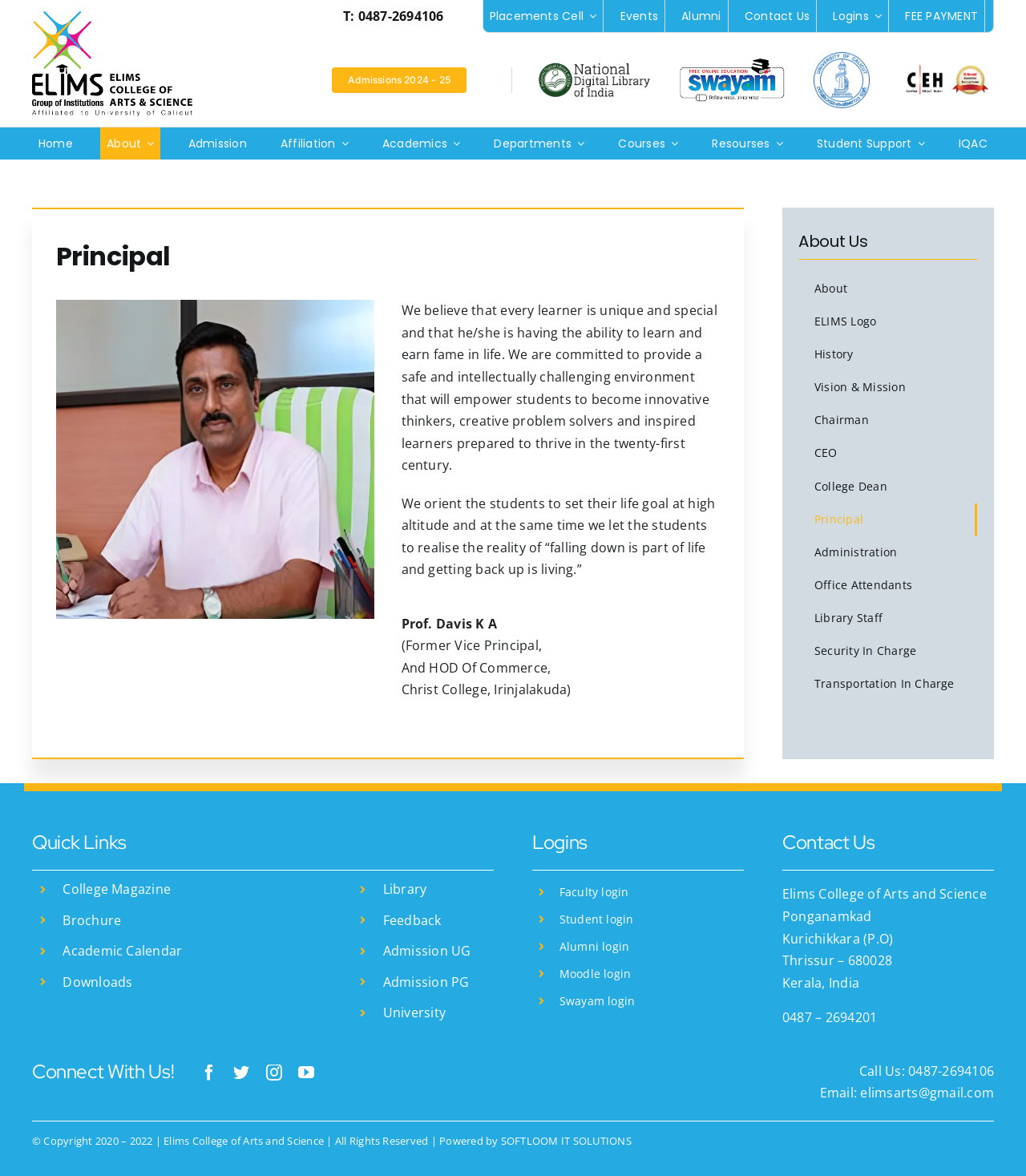Give the bounding box coordinates for the element described as: "Student Support".

[0.79, 0.108, 0.908, 0.136]